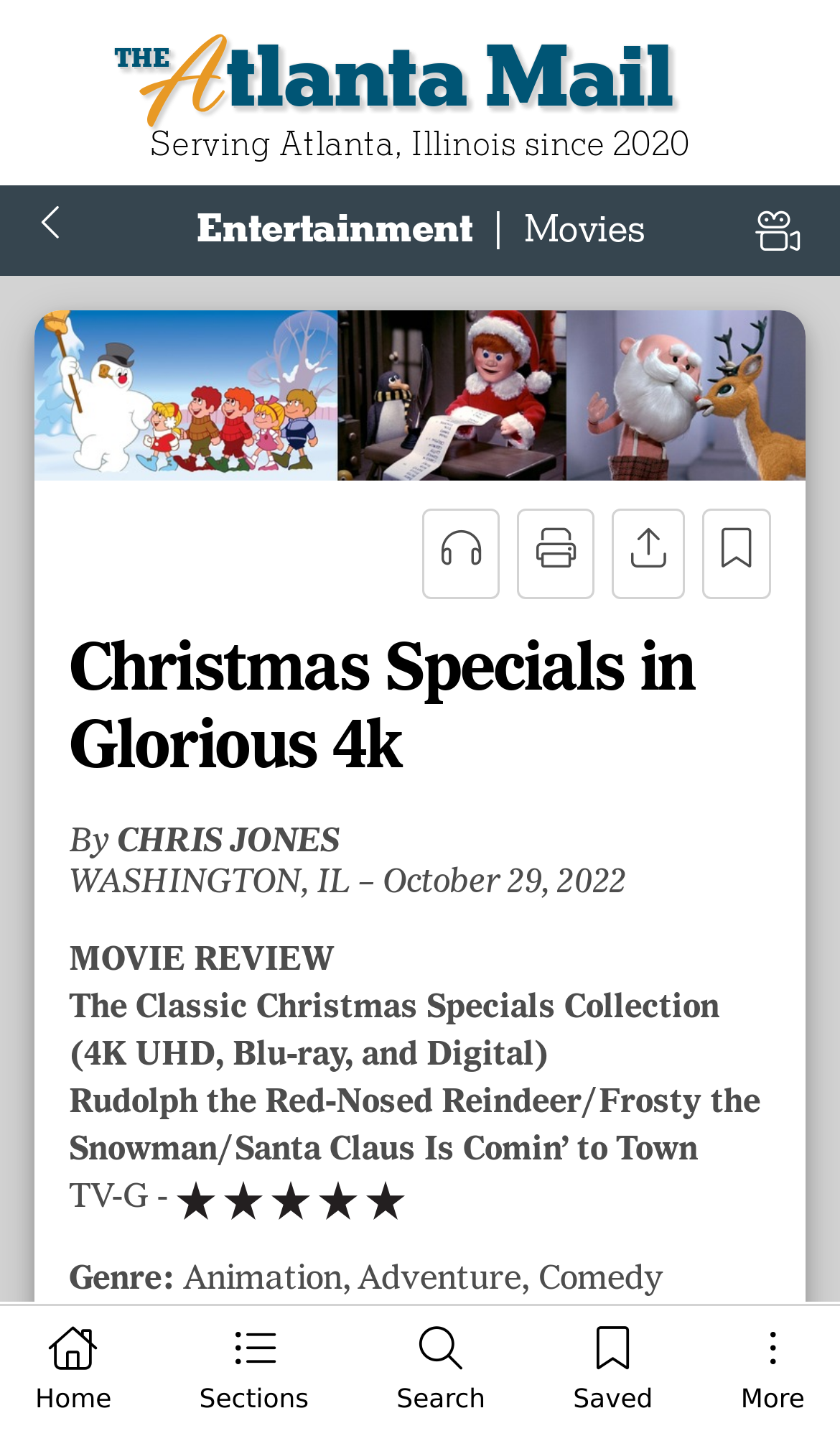Predict the bounding box coordinates of the area that should be clicked to accomplish the following instruction: "Click on the Home button". The bounding box coordinates should consist of four float numbers between 0 and 1, i.e., [left, top, right, bottom].

[0.0, 0.925, 0.175, 0.997]